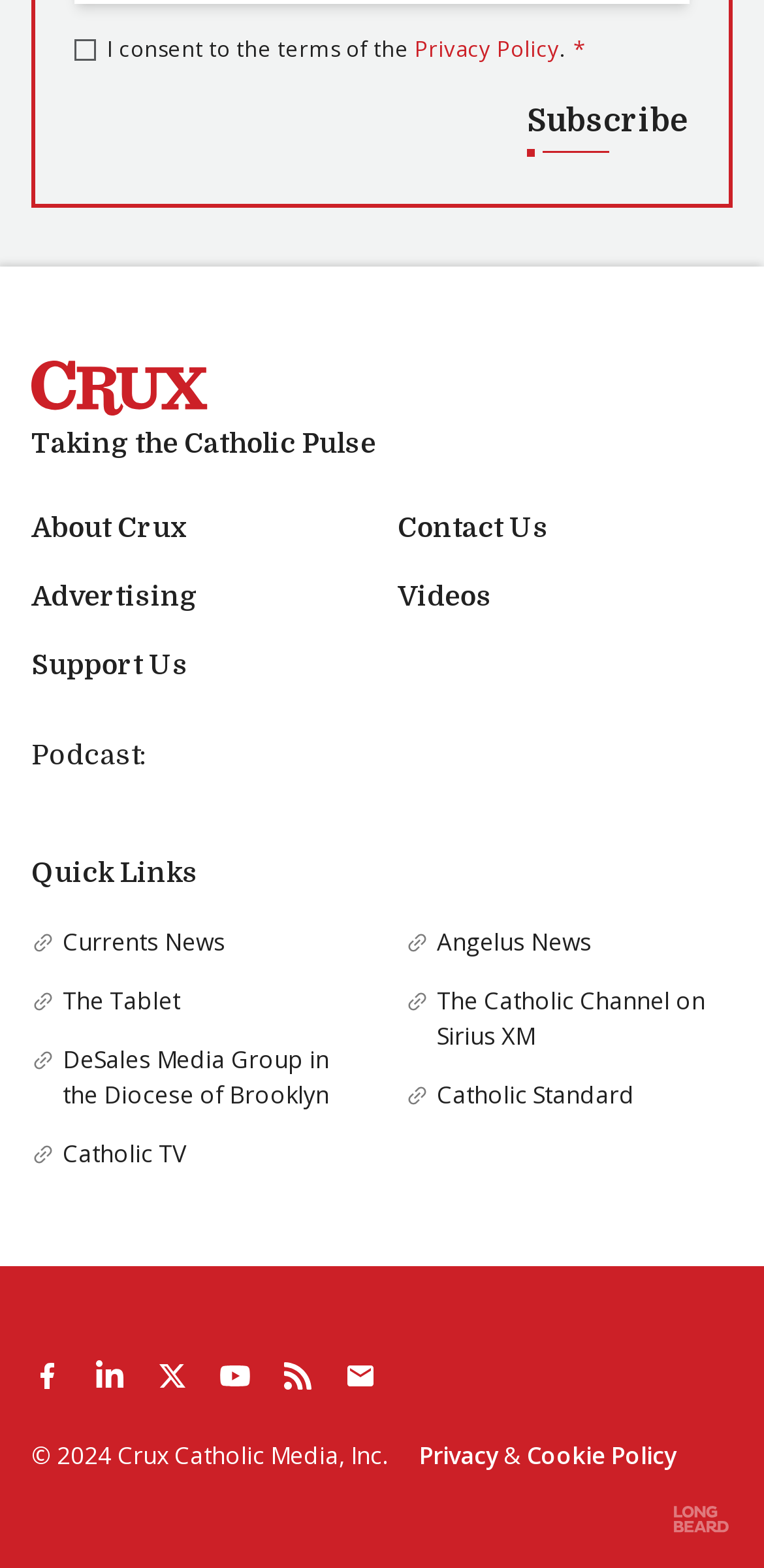How many social media links are available?
Please look at the screenshot and answer in one word or a short phrase.

4